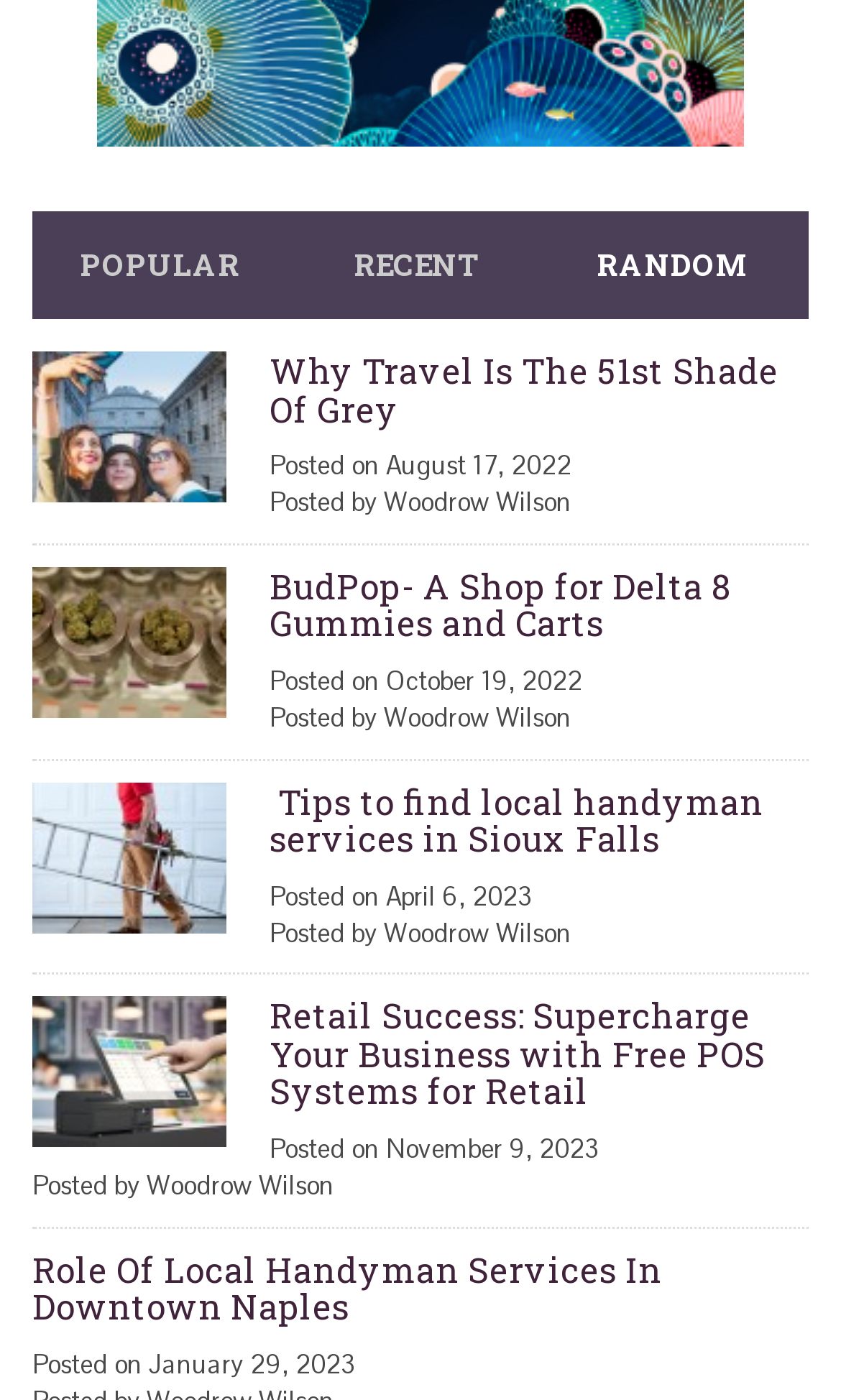What is the title of the second article?
Can you give a detailed and elaborate answer to the question?

I looked at the headings on the webpage and found that the second article is titled 'BudPop- A Shop for Delta 8 Gummies and Carts'.